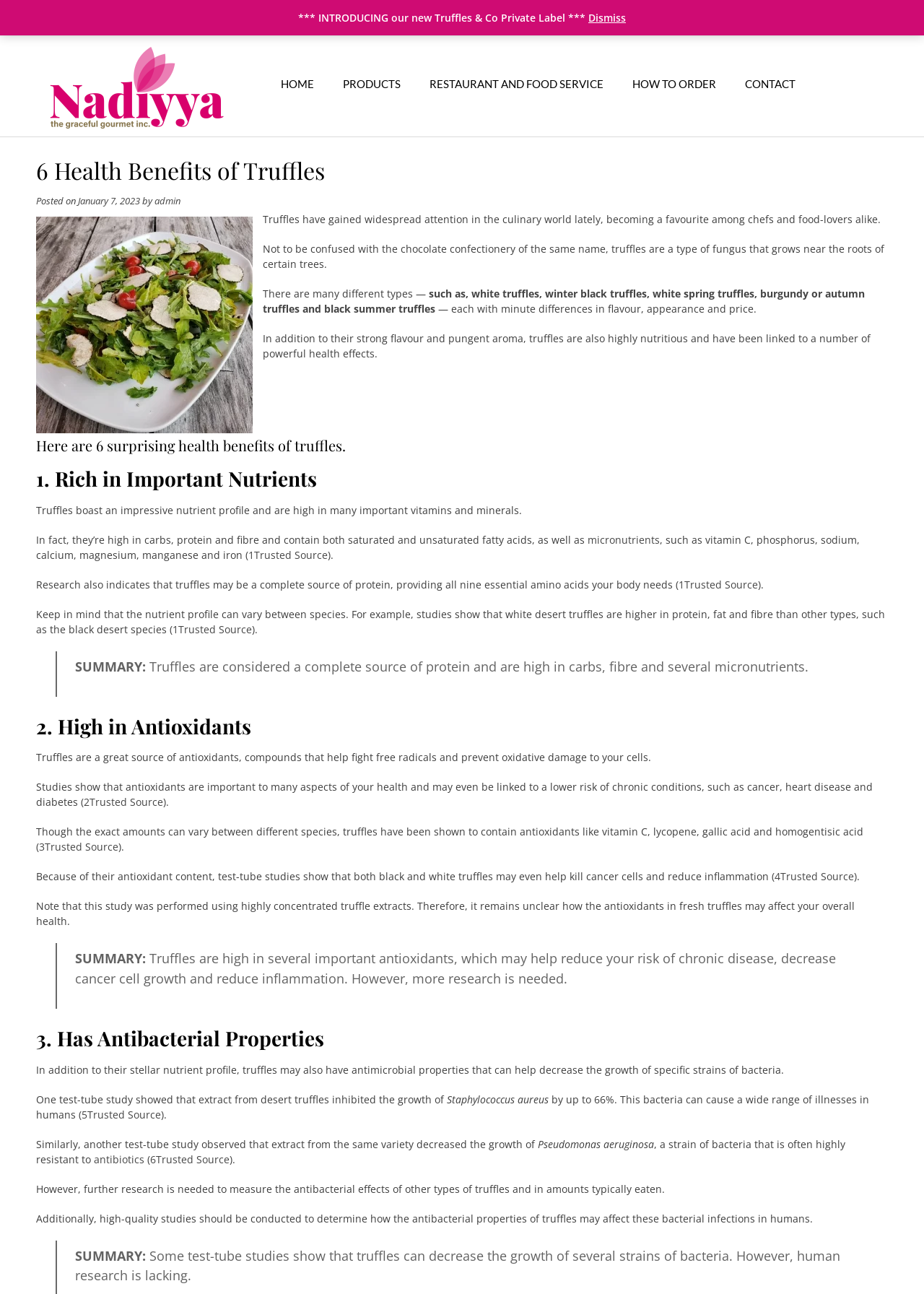How many health benefits of truffles are mentioned?
From the details in the image, answer the question comprehensively.

I counted the number of headings that start with a number, which are '1. Rich in Important Nutrients', '2. High in Antioxidants', '3. Has Antibacterial Properties', and so on, and found that there are 6 health benefits mentioned.